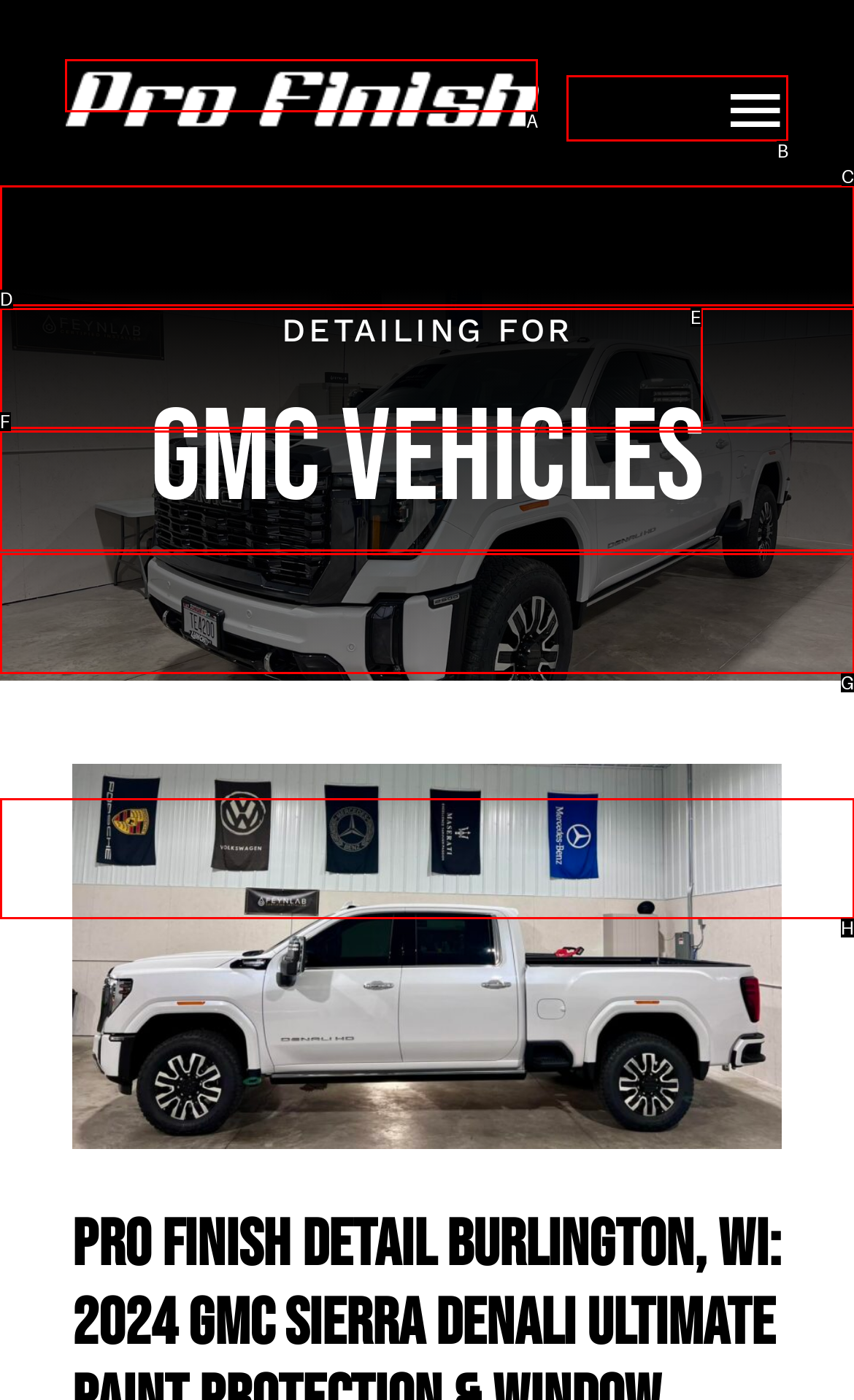Tell me which option I should click to complete the following task: Click the navigation menu Answer with the option's letter from the given choices directly.

B